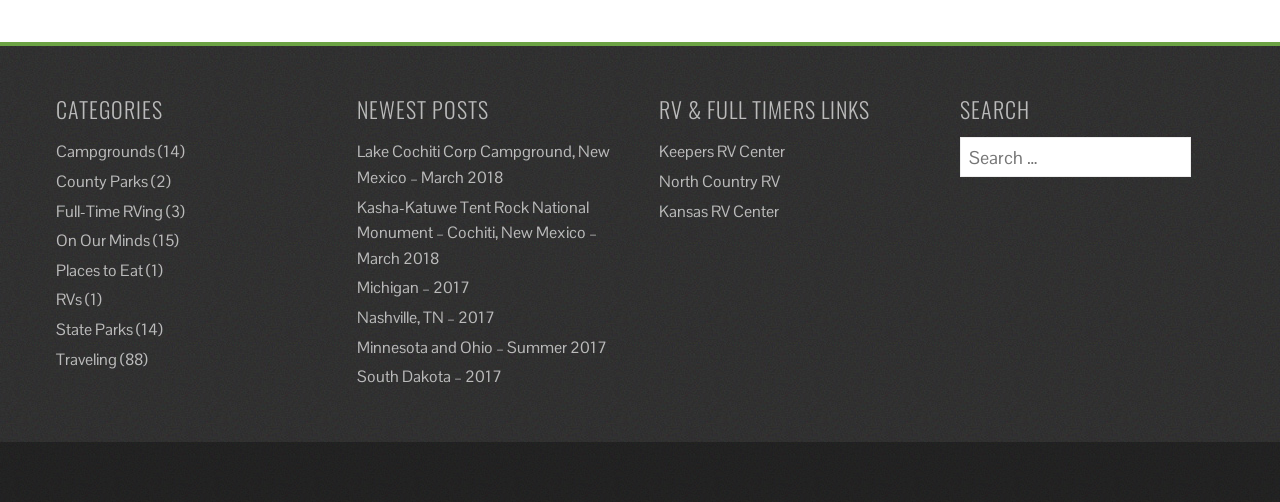Identify the bounding box coordinates of the clickable region necessary to fulfill the following instruction: "Search for something". The bounding box coordinates should be four float numbers between 0 and 1, i.e., [left, top, right, bottom].

[0.75, 0.274, 0.93, 0.354]